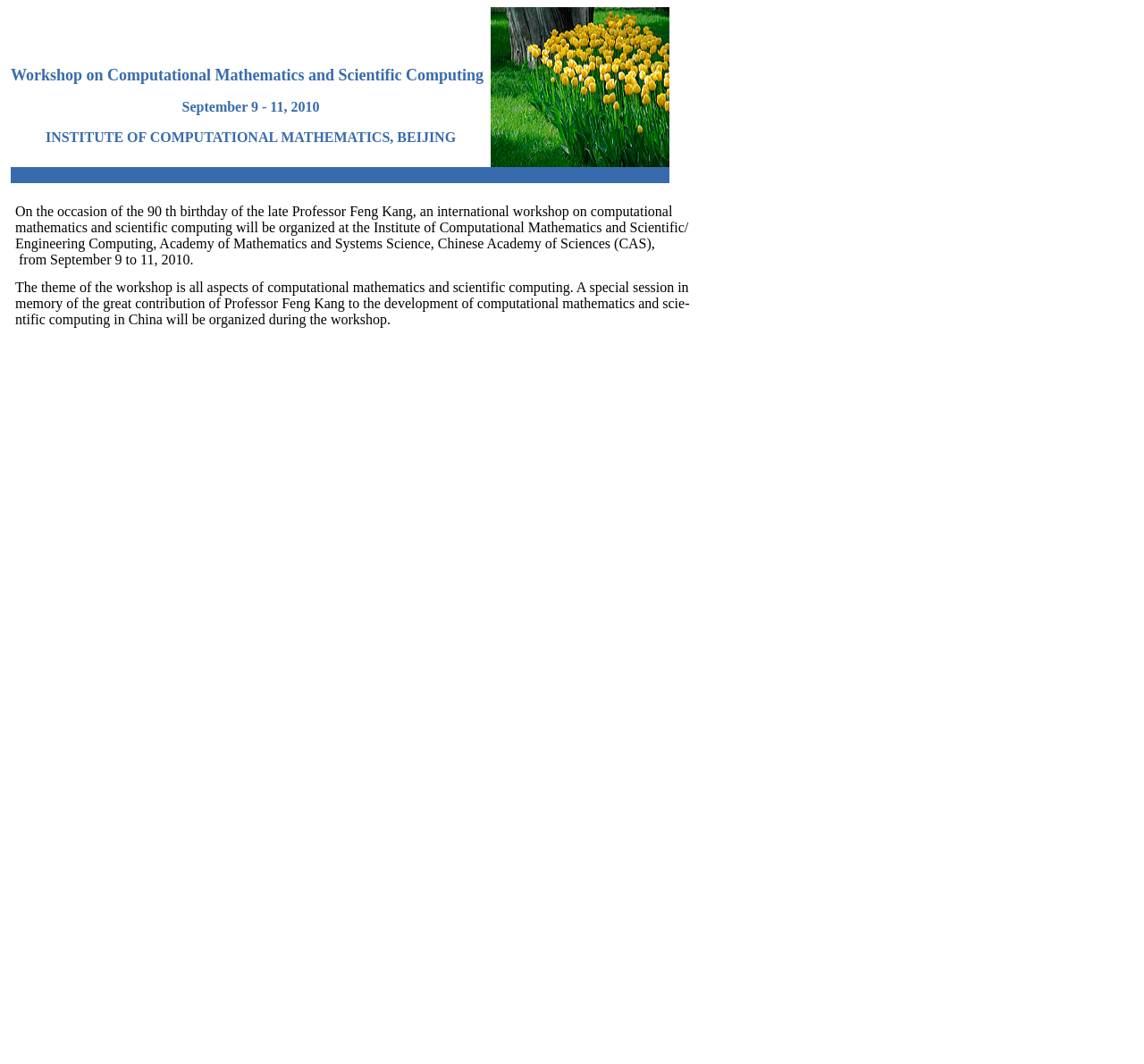Use a single word or phrase to answer this question: 
What is the occasion of the workshop?

90th birthday of Professor Feng Kang